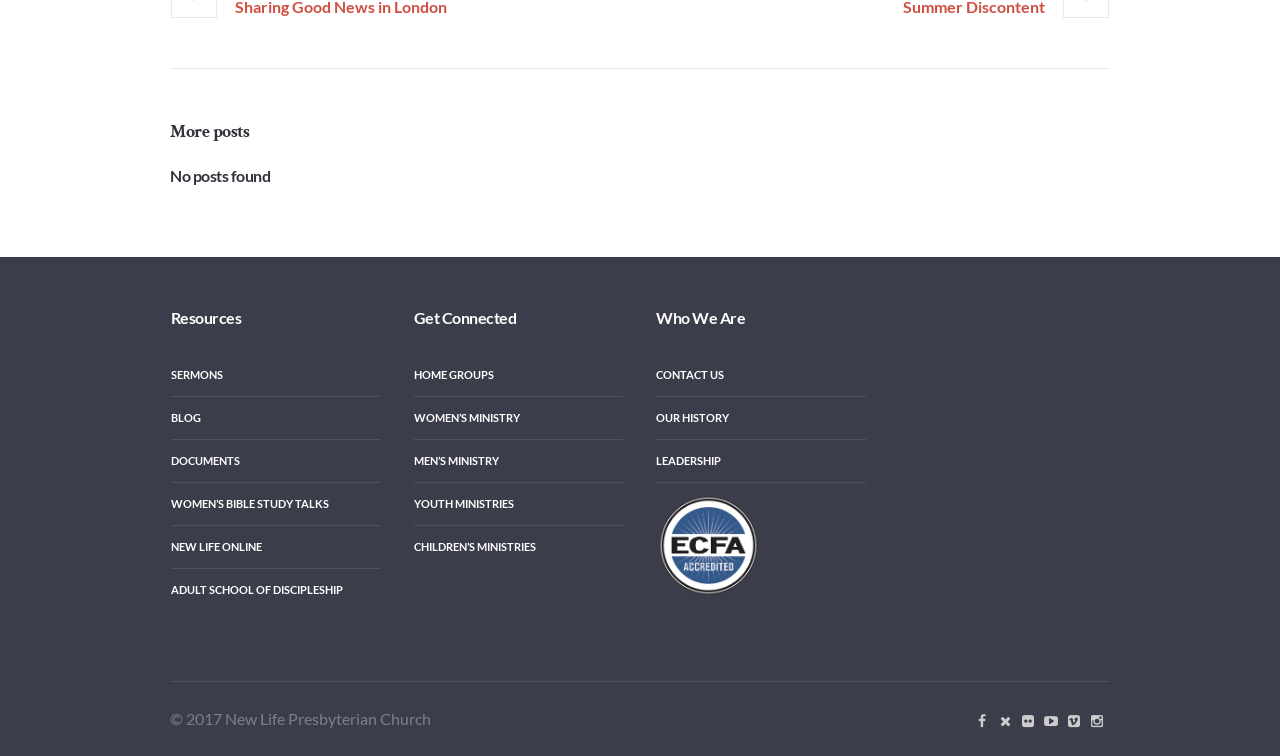How many headings are on the webpage?
Refer to the image and give a detailed response to the question.

I counted the number of headings on the webpage, which are 'More posts', 'Resources', 'Get Connected', and 'Who We Are'. There are 4 headings in total.